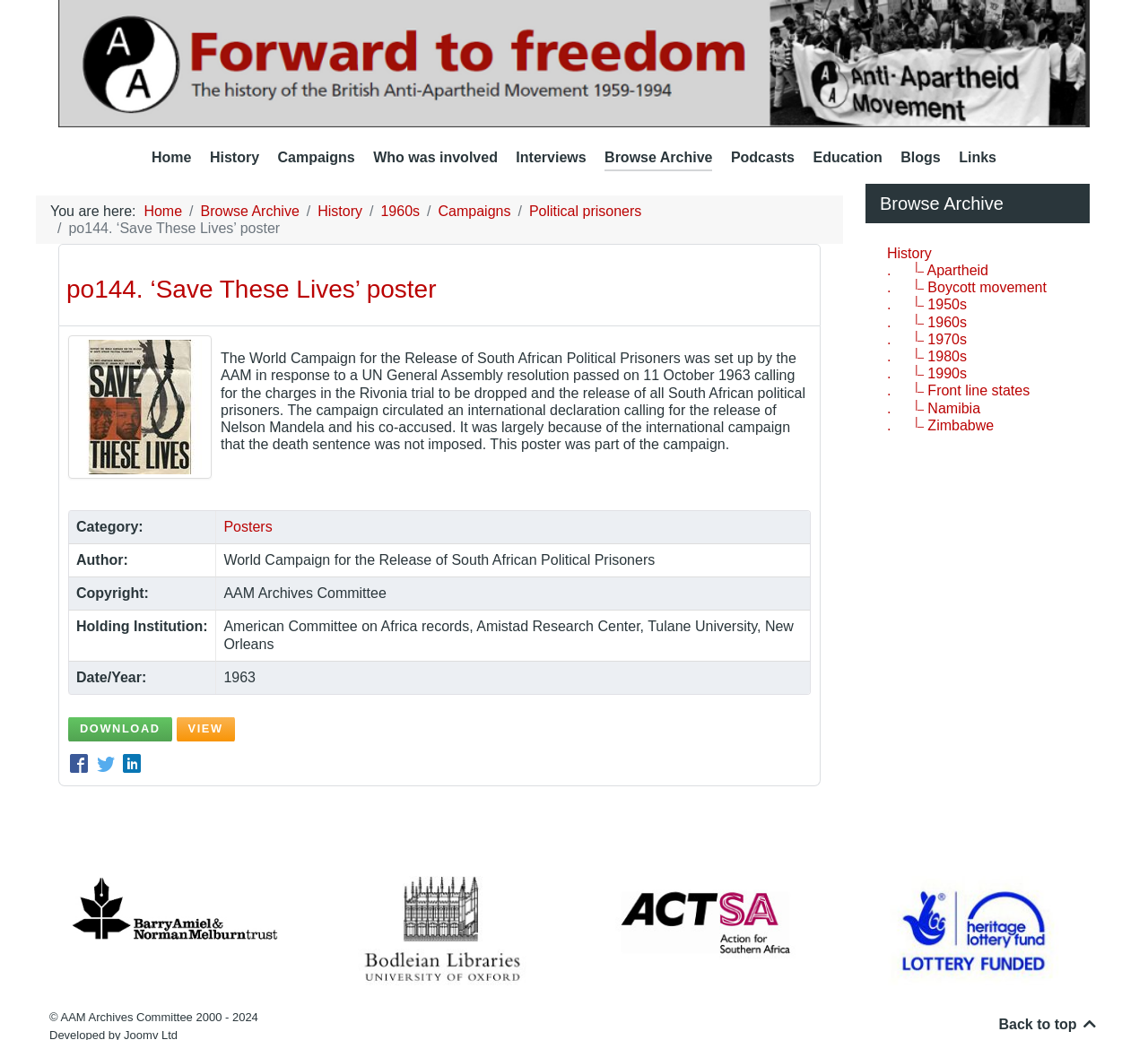Predict the bounding box for the UI component with the following description: "Court ordered rehab".

None